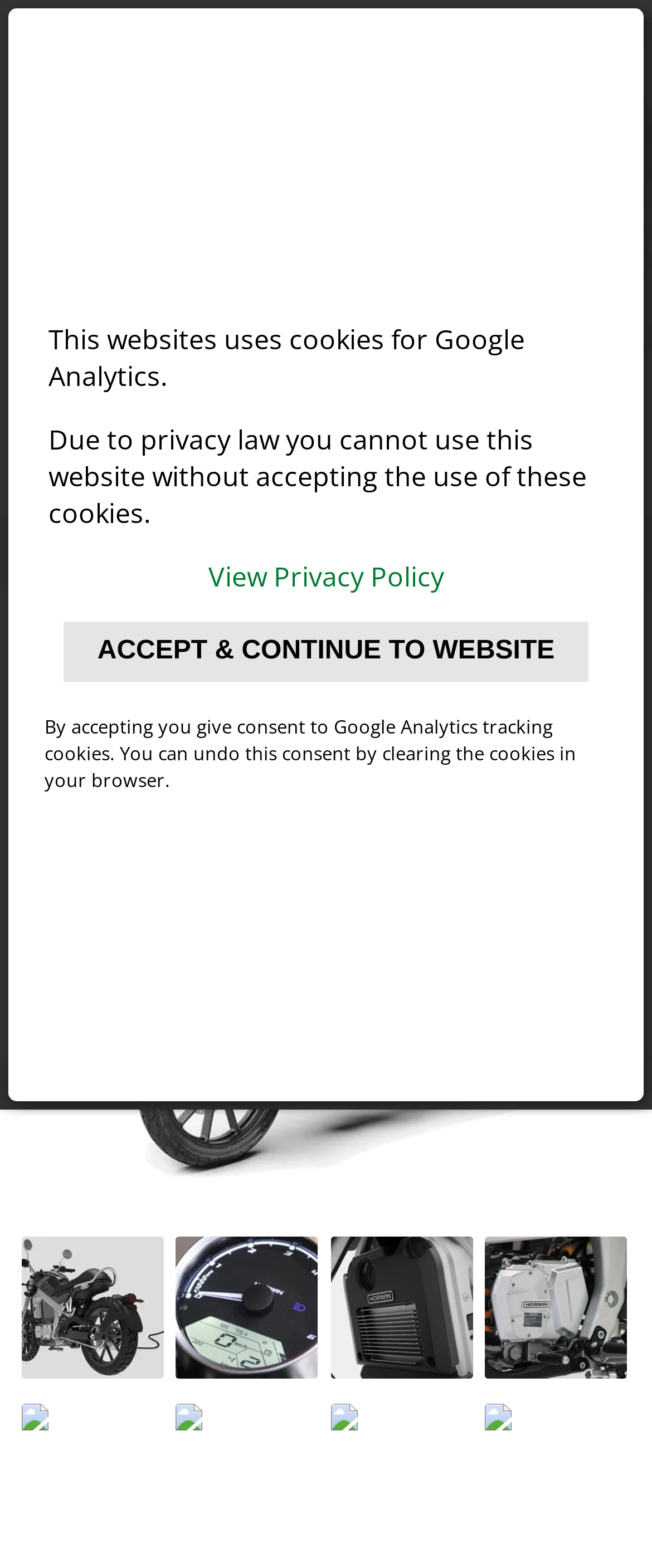Find the bounding box coordinates of the clickable element required to execute the following instruction: "View the 'Horwin CR6' details". Provide the coordinates as four float numbers between 0 and 1, i.e., [left, top, right, bottom].

[0.026, 0.404, 0.35, 0.447]